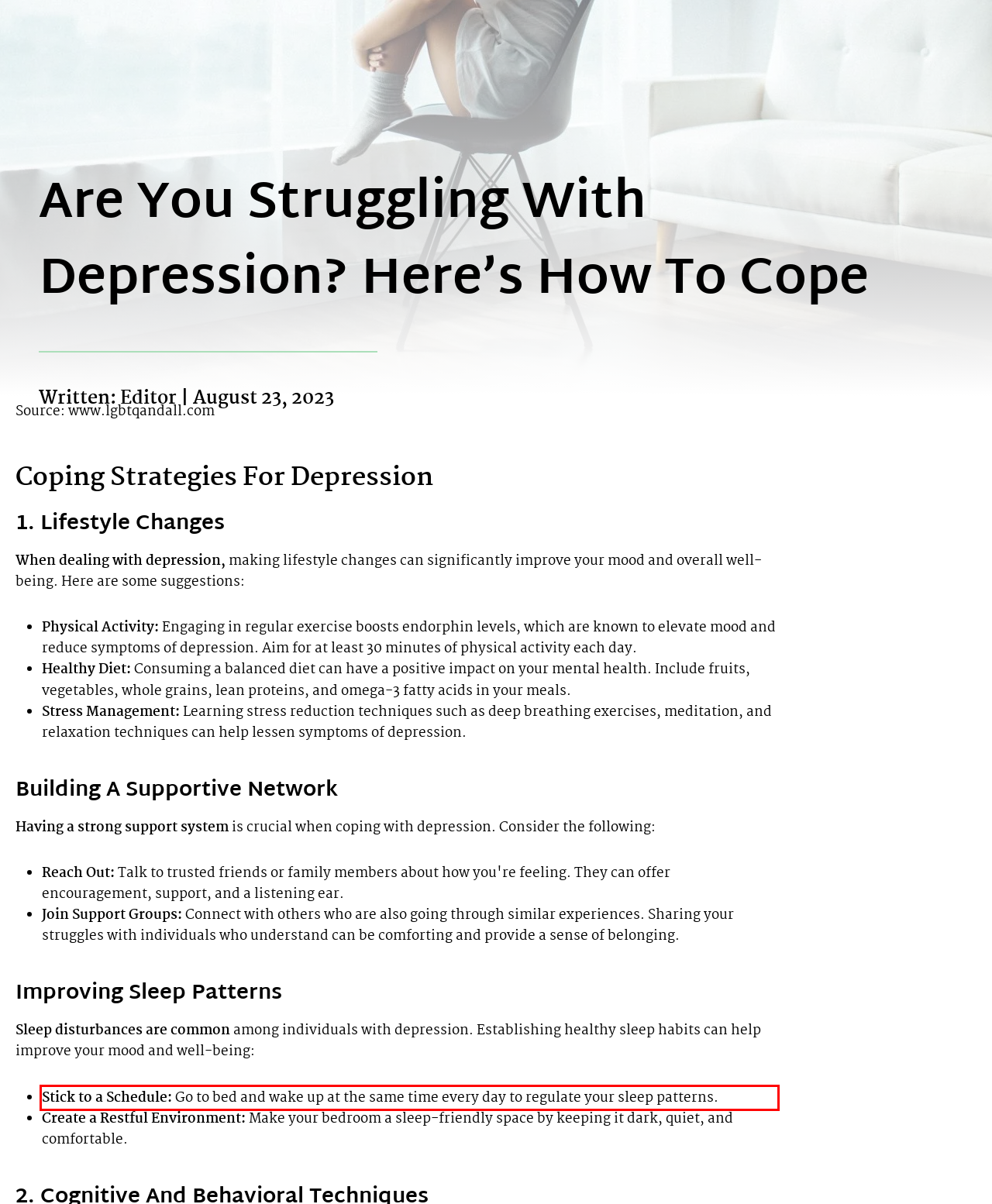Please examine the webpage screenshot containing a red bounding box and use OCR to recognize and output the text inside the red bounding box.

Stick to a Schedule: Go to bed and wake up at the same time every day to regulate your sleep patterns.